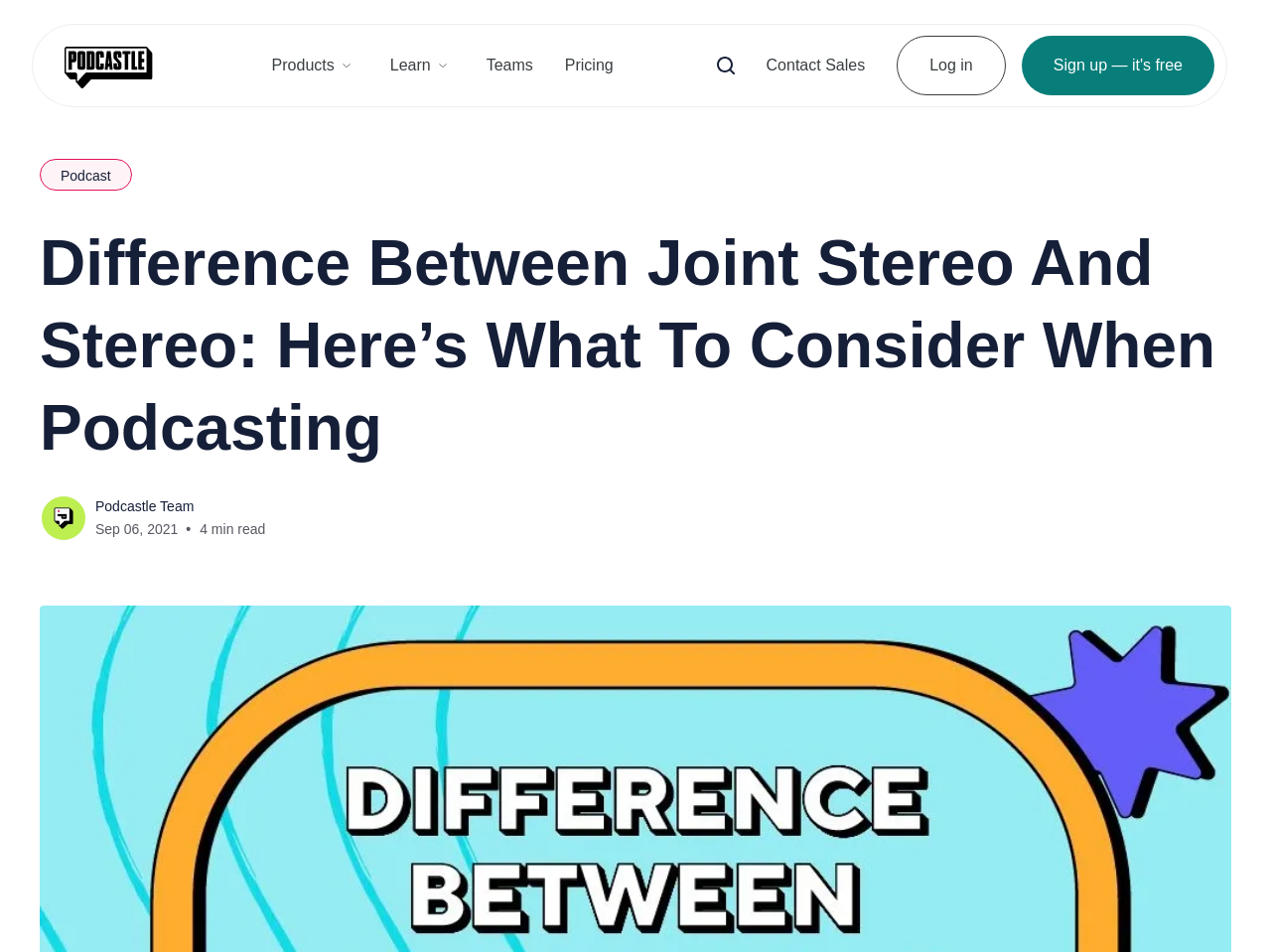Can you find the bounding box coordinates of the area I should click to execute the following instruction: "Click the Sign up button"?

[0.804, 0.038, 0.955, 0.1]